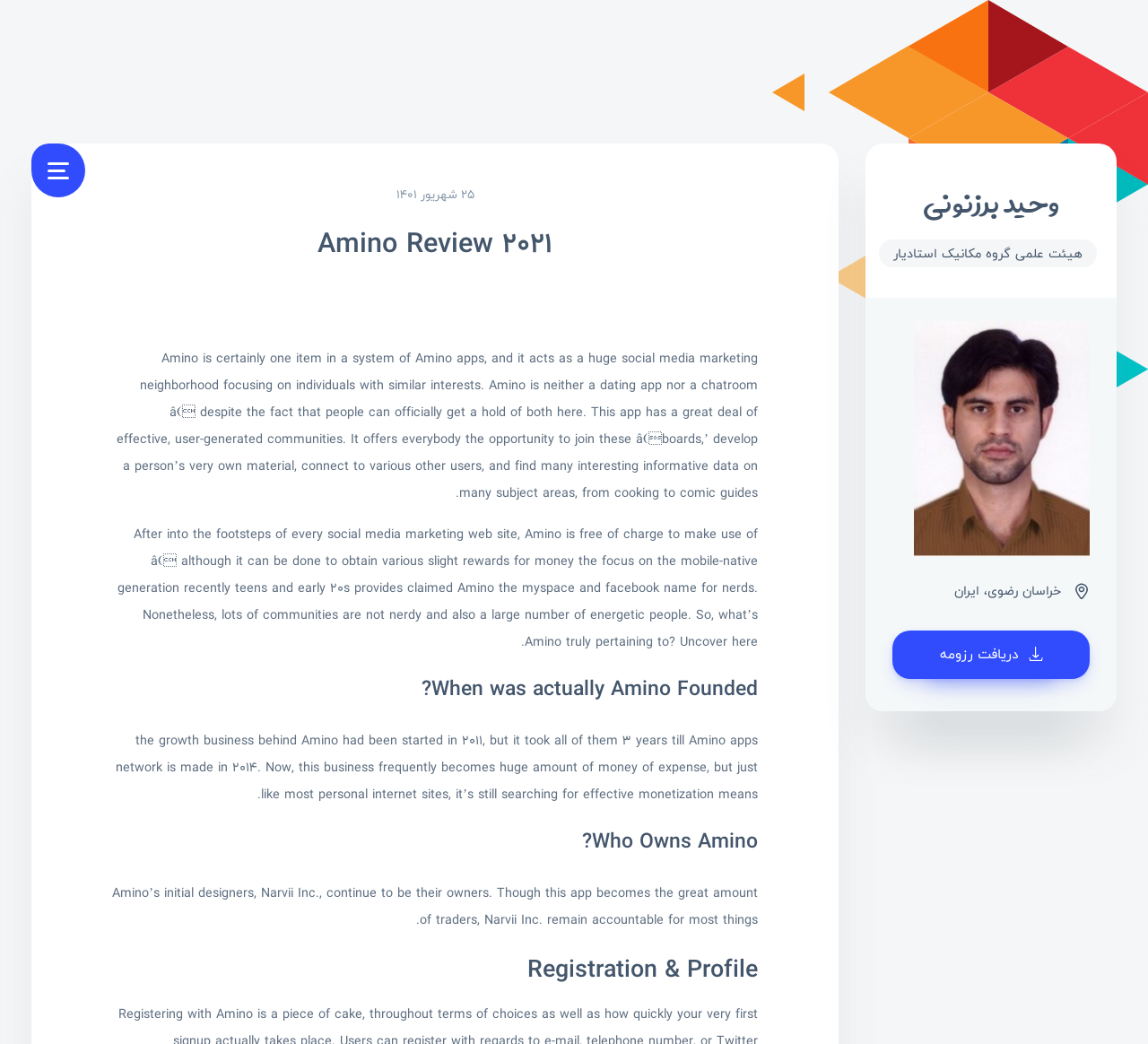Provide a brief response in the form of a single word or phrase:
What is Amino?

a social media platform